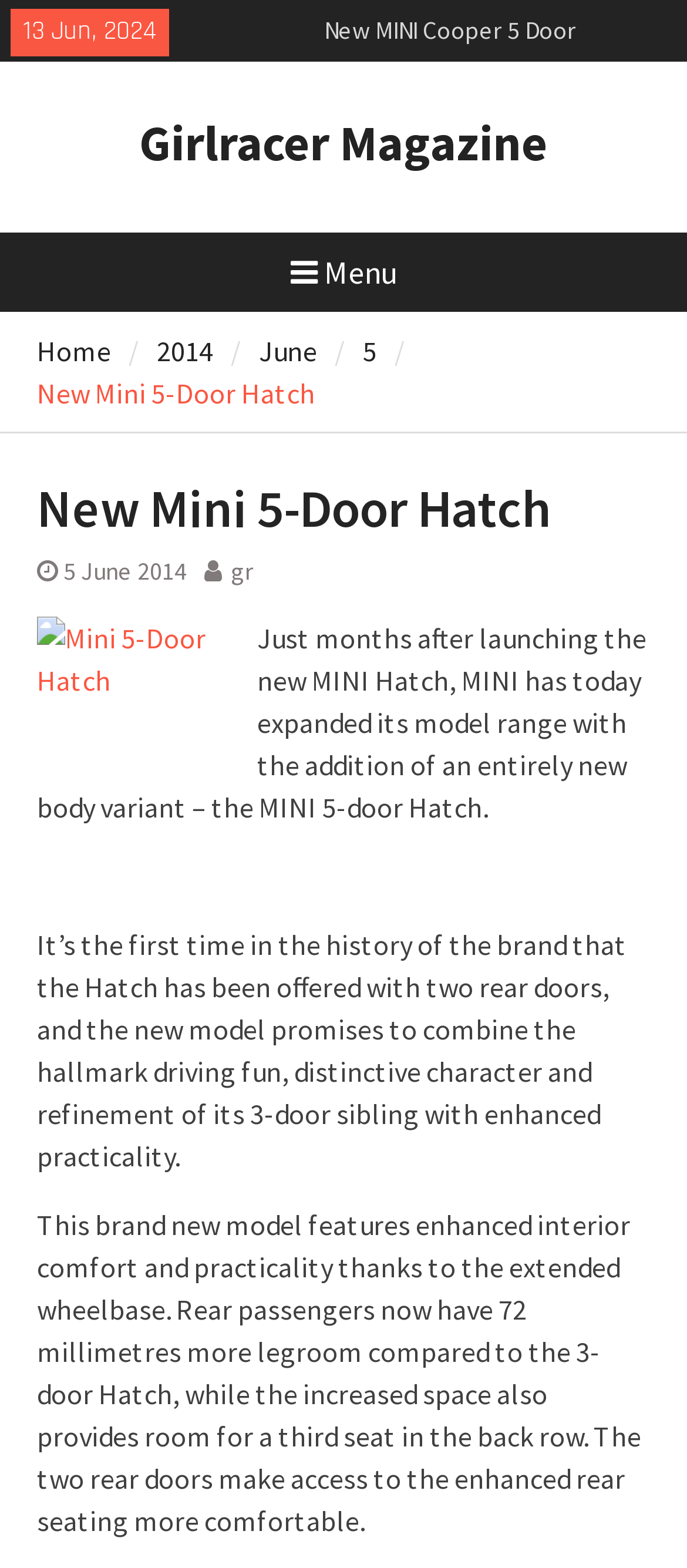Please answer the following question using a single word or phrase: 
What is the date of the article?

13 Jun, 2024